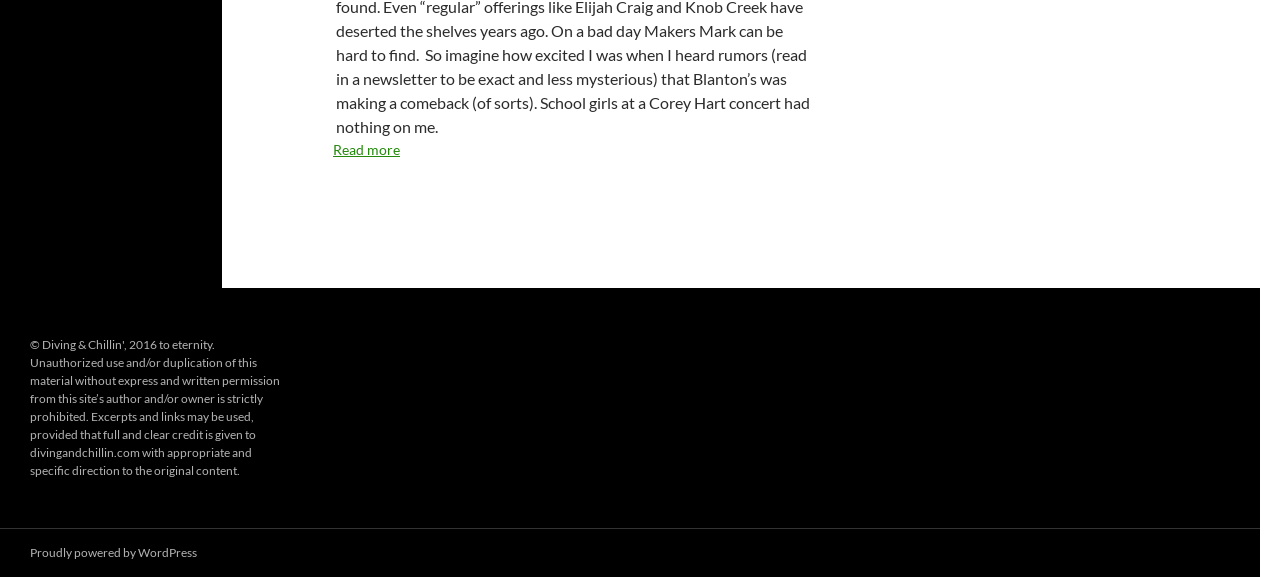From the given element description: "Proudly powered by WordPress", find the bounding box for the UI element. Provide the coordinates as four float numbers between 0 and 1, in the order [left, top, right, bottom].

[0.023, 0.945, 0.154, 0.971]